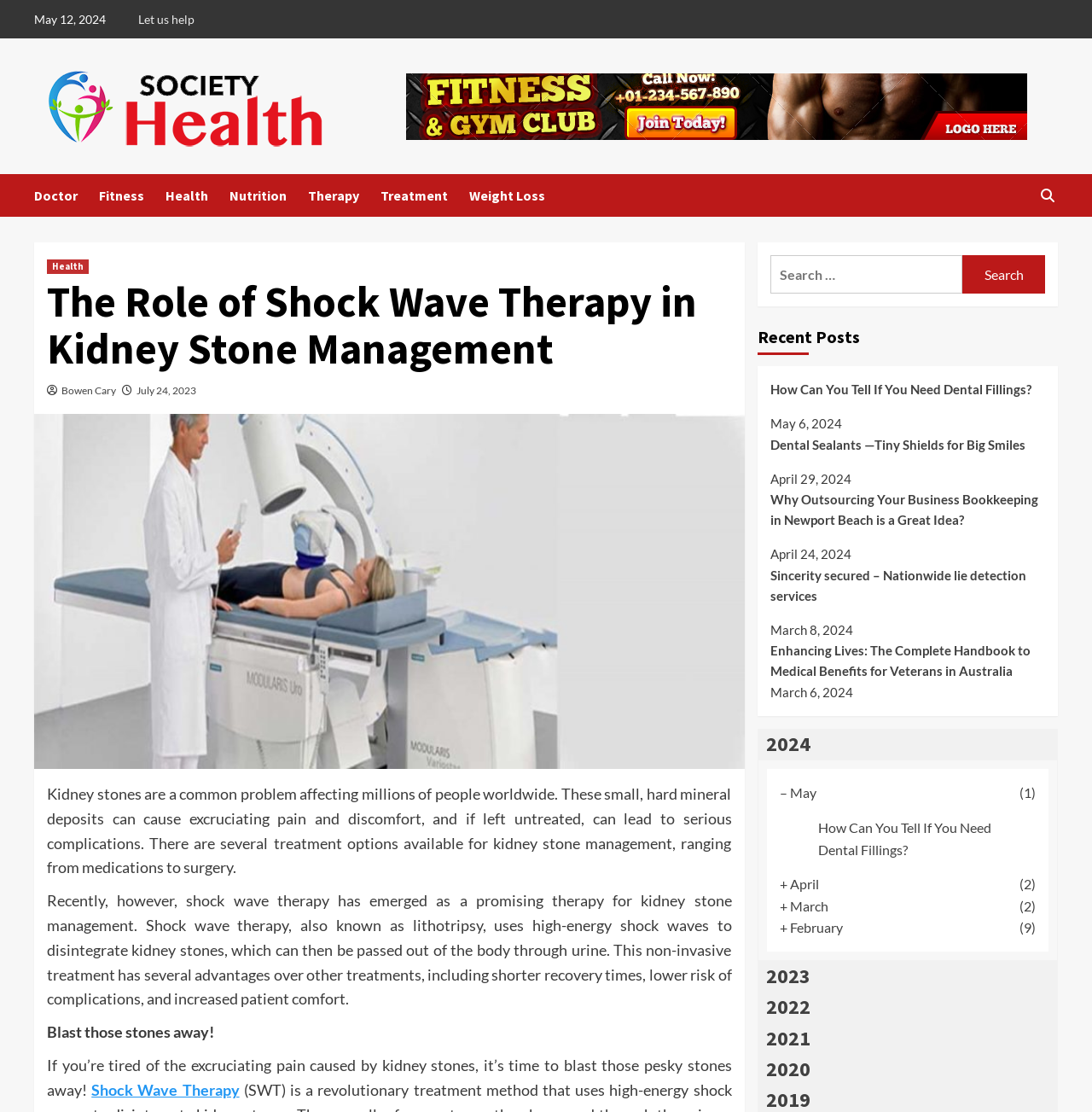What is the date of the article?
Look at the image and construct a detailed response to the question.

I found the date of the article by looking at the text 'July 24, 2023' which is located below the heading 'The Role of Shock Wave Therapy in Kidney Stone Management'.